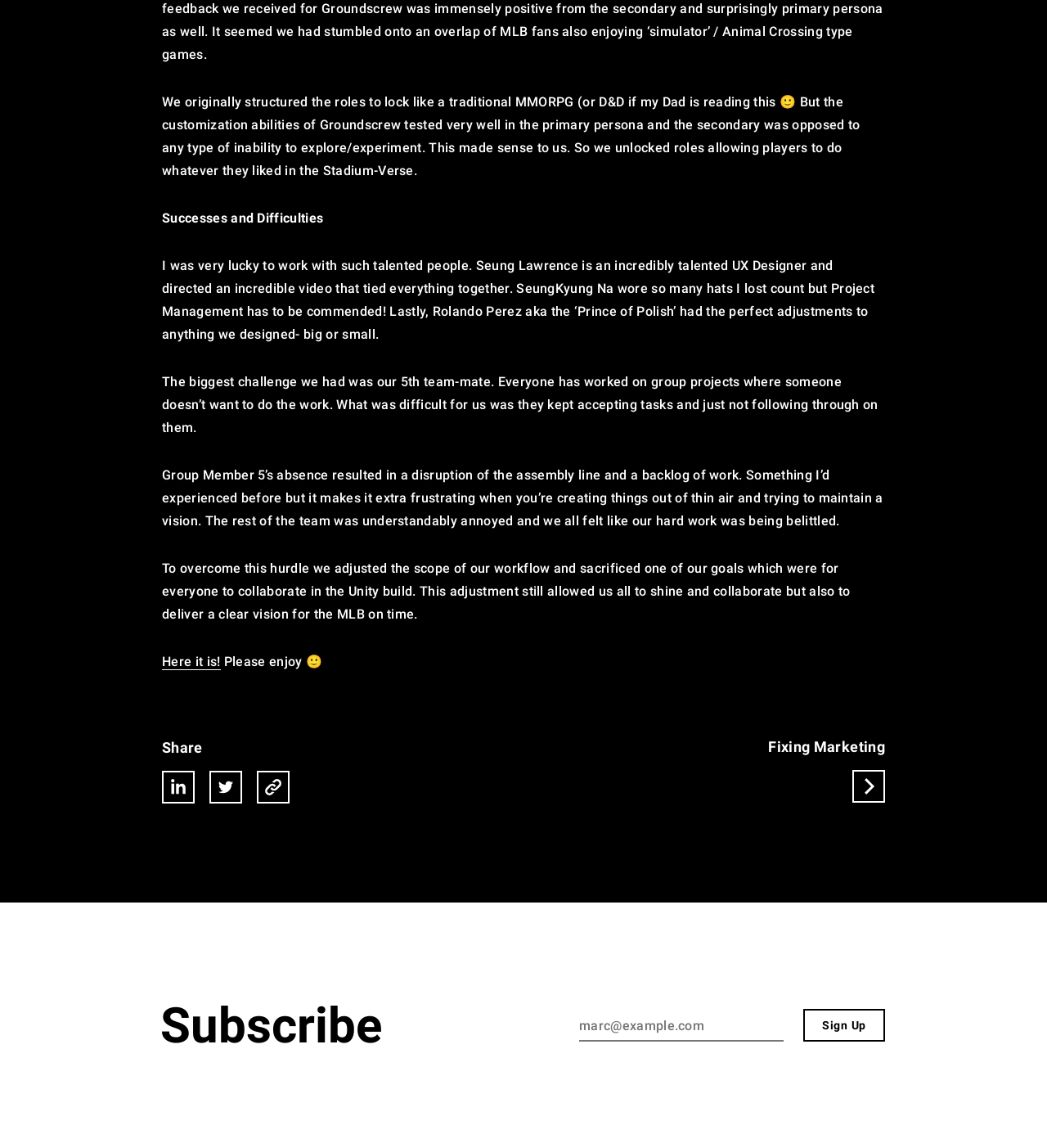Extract the bounding box coordinates of the UI element described by: "Sign Up". The coordinates should include four float numbers ranging from 0 to 1, e.g., [left, top, right, bottom].

[0.767, 0.879, 0.845, 0.907]